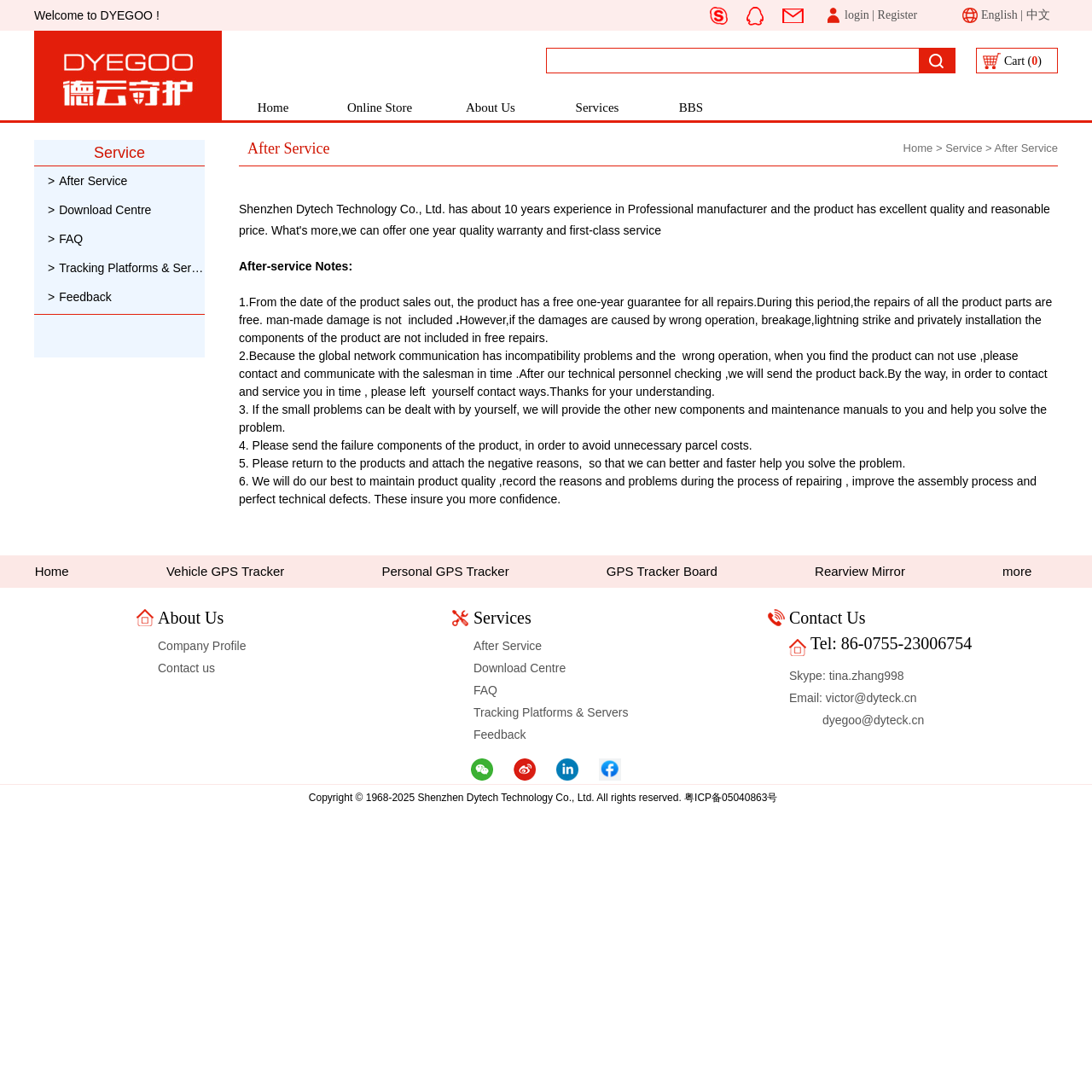What is the guarantee period for product repairs? From the image, respond with a single word or brief phrase.

One year